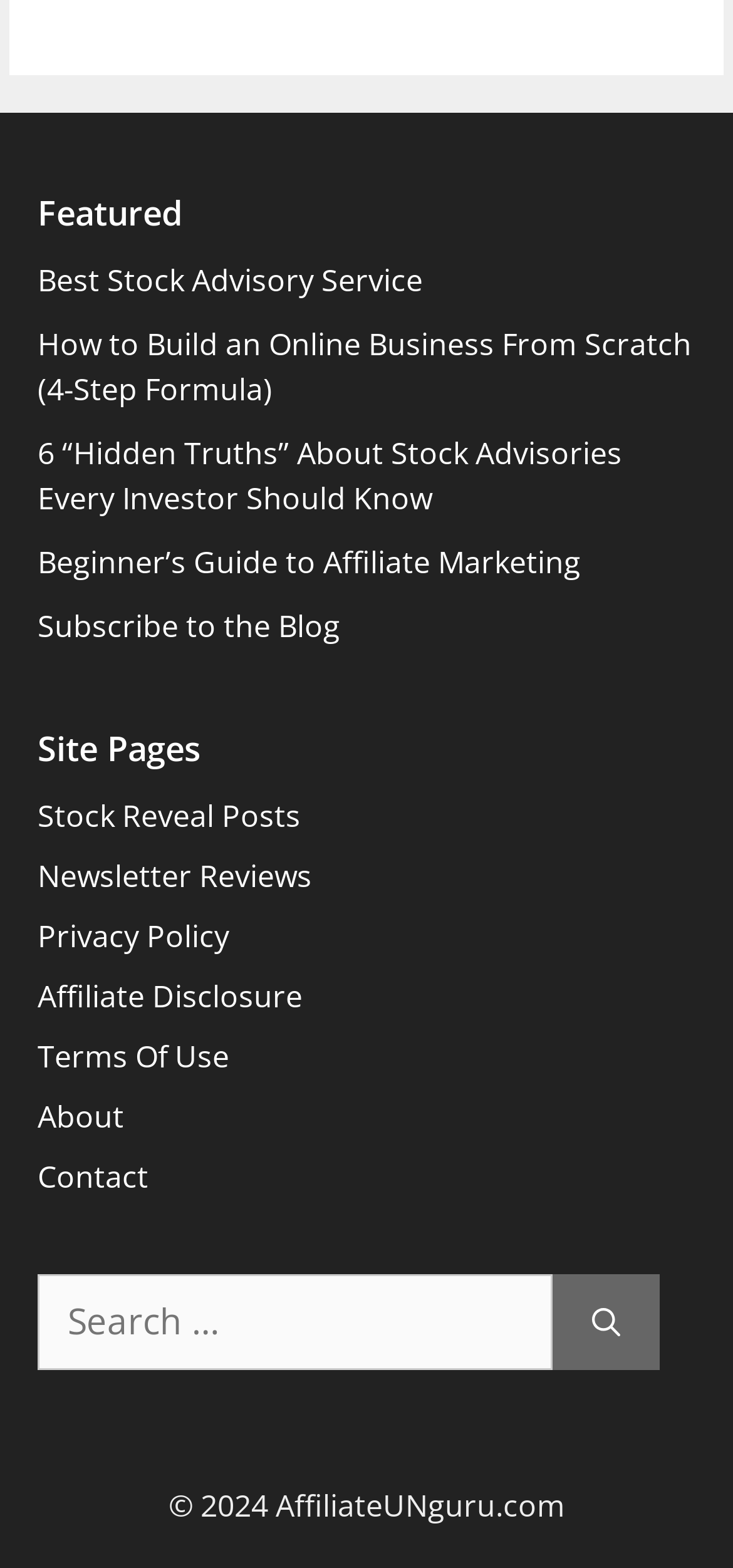Based on the image, please elaborate on the answer to the following question:
How many sections are there on the webpage?

I identified three main sections on the webpage: the 'Featured' section, the 'Site Pages' section, and the search section at the bottom. These sections are separated by their headings and content.